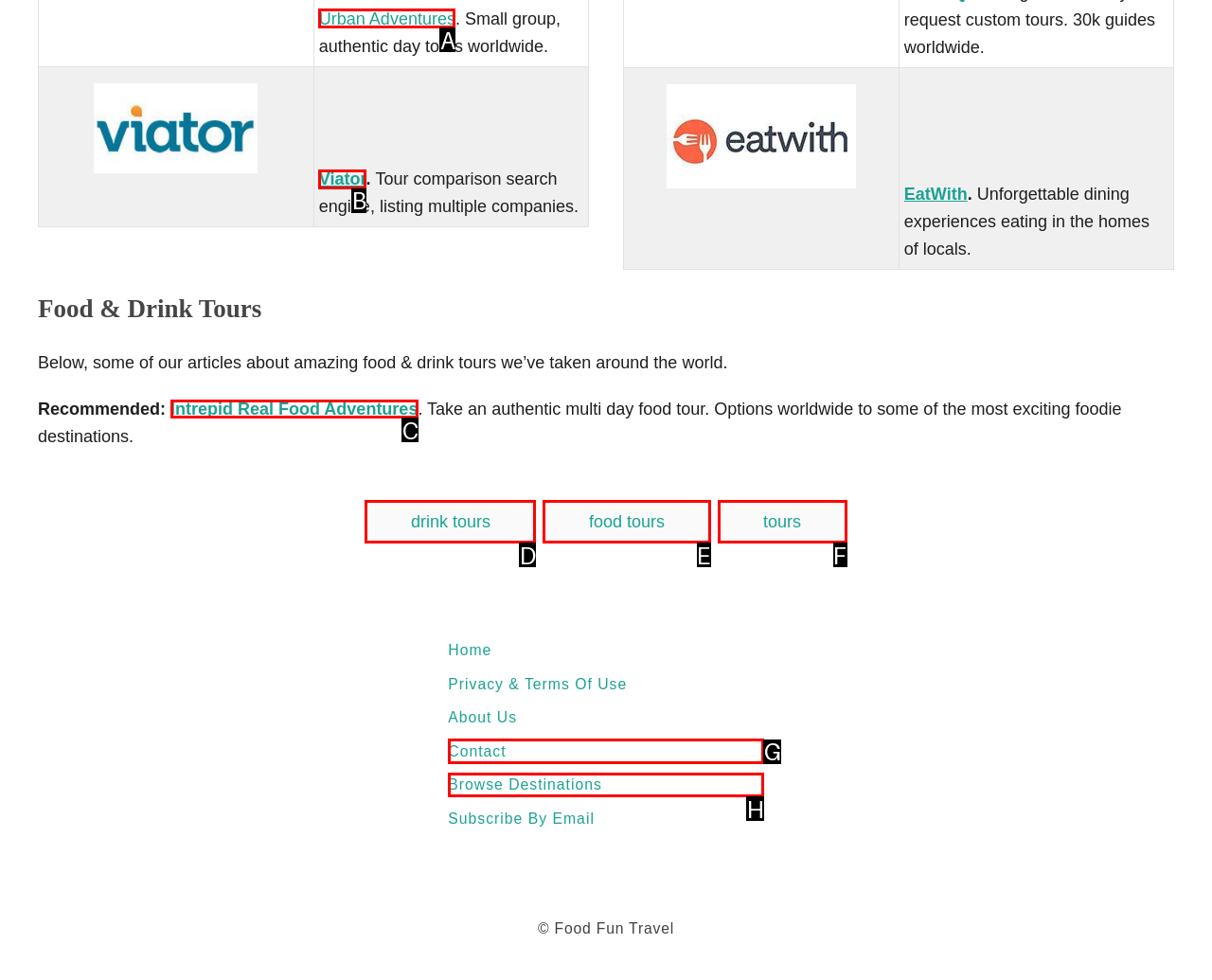Indicate the HTML element that should be clicked to perform the task: Read about Intrepid Real Food Adventures Reply with the letter corresponding to the chosen option.

C